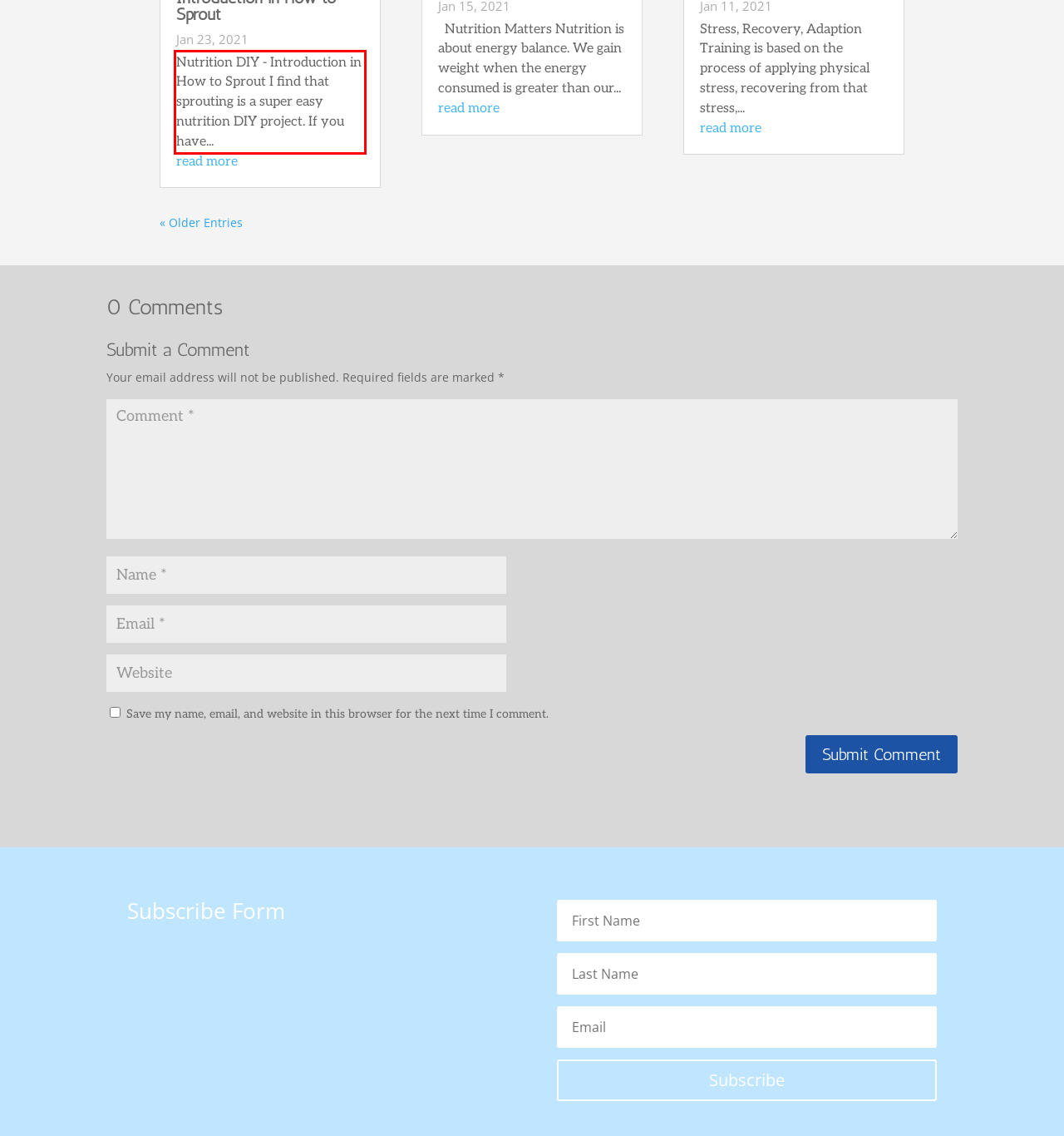Examine the webpage screenshot and use OCR to obtain the text inside the red bounding box.

Nutrition DIY - Introduction in How to Sprout I find that sprouting is a super easy nutrition DIY project. If you have...